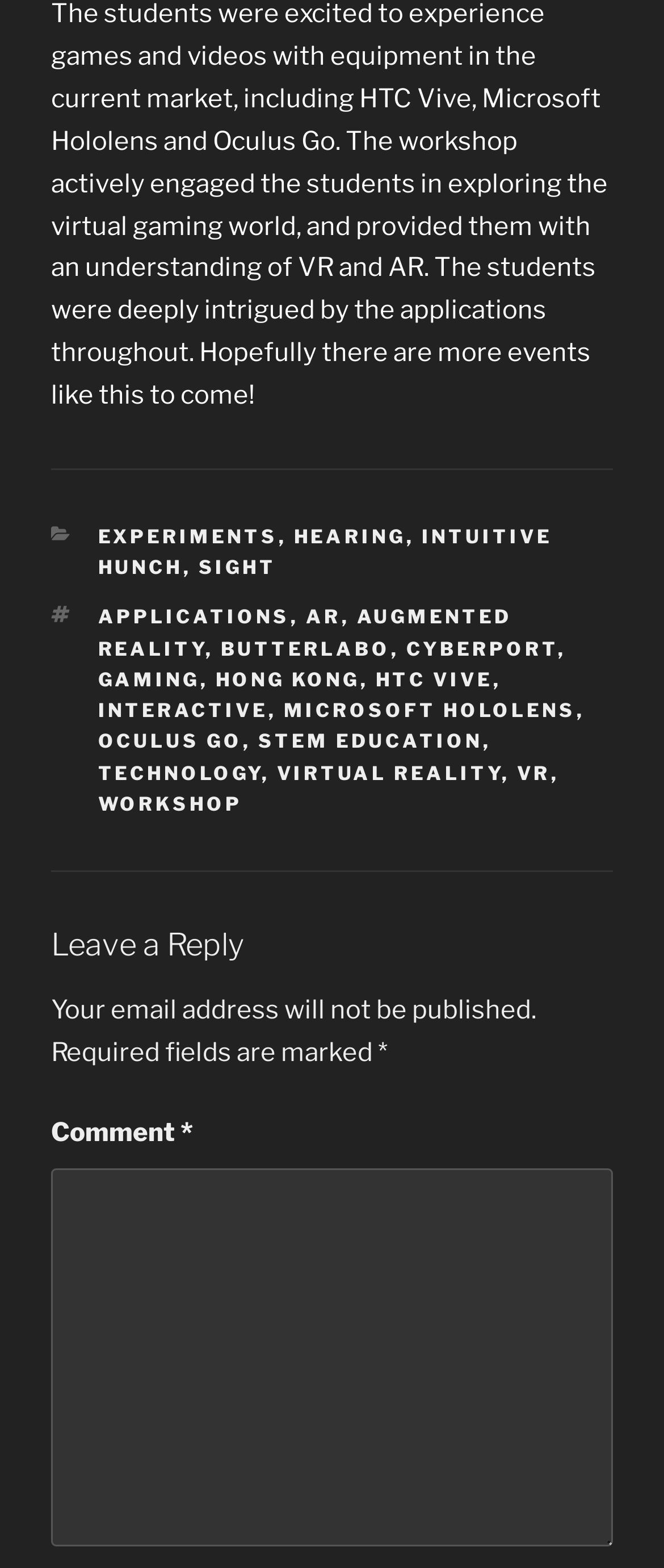Specify the bounding box coordinates of the area to click in order to follow the given instruction: "Click on INTERACTIVE."

[0.147, 0.446, 0.404, 0.461]